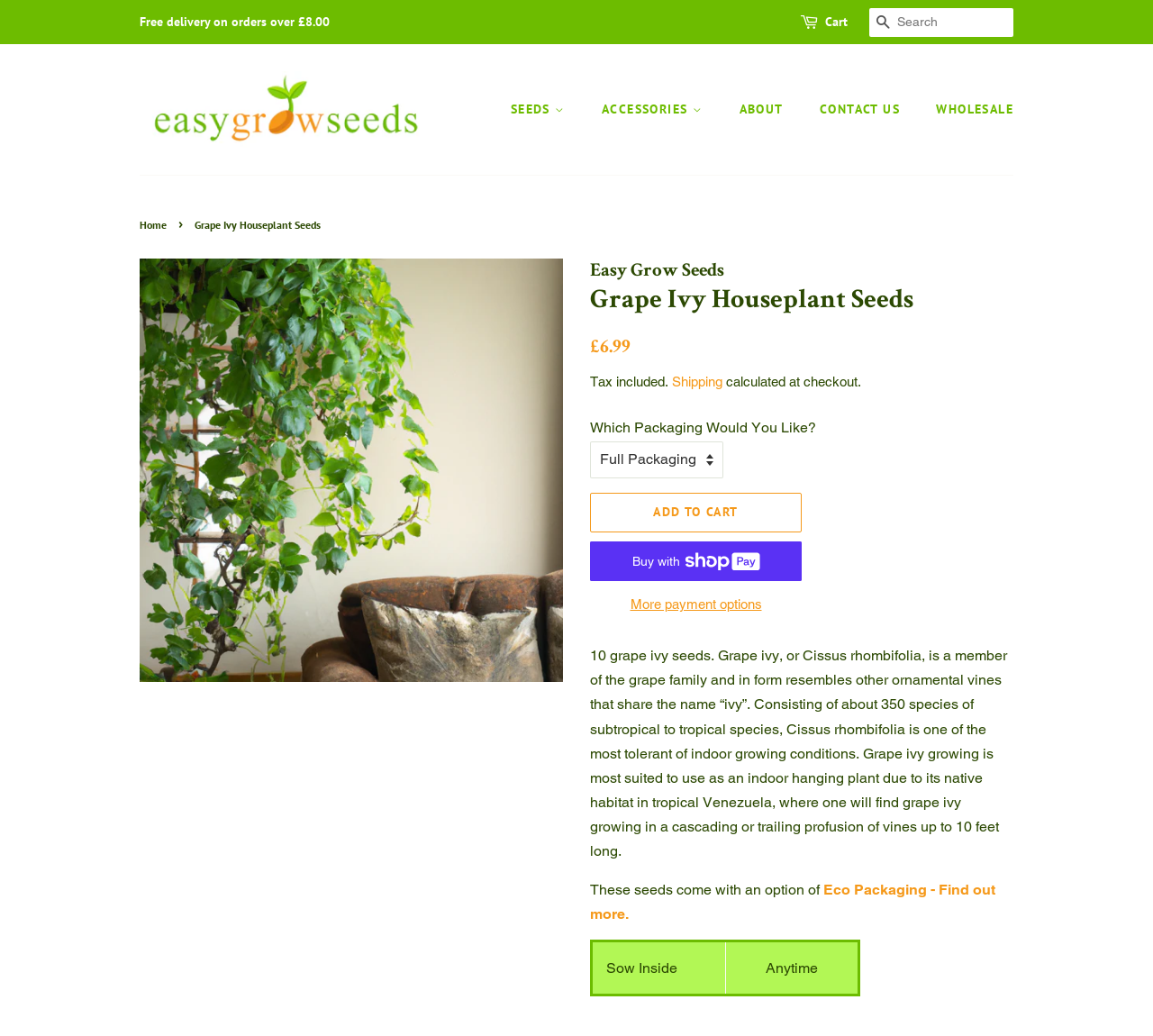Pinpoint the bounding box coordinates of the area that must be clicked to complete this instruction: "View vegetable seeds".

[0.431, 0.122, 0.561, 0.152]